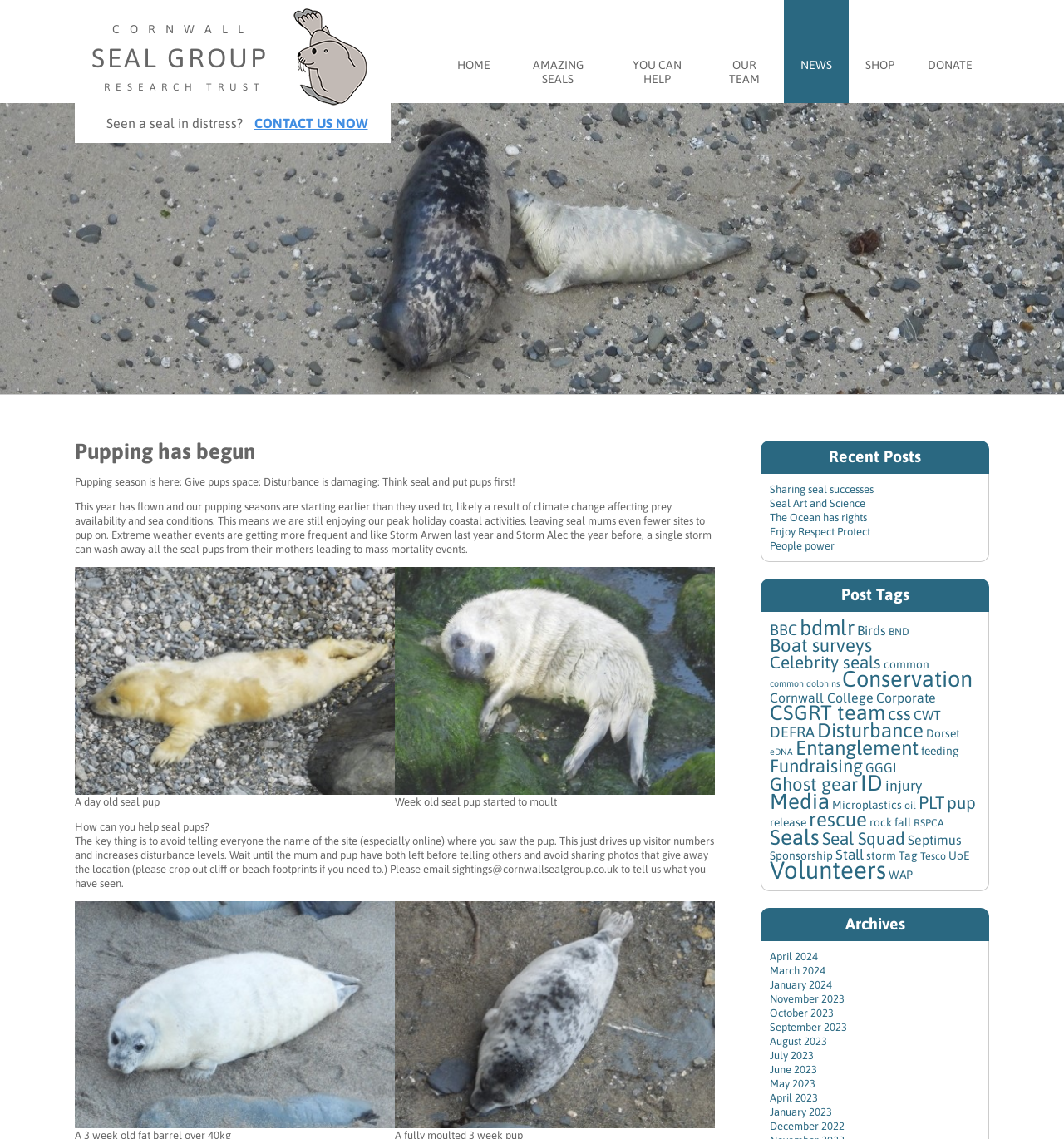Pinpoint the bounding box coordinates of the clickable element to carry out the following instruction: "Click on 'YOU CAN HELP'."

[0.572, 0.0, 0.663, 0.091]